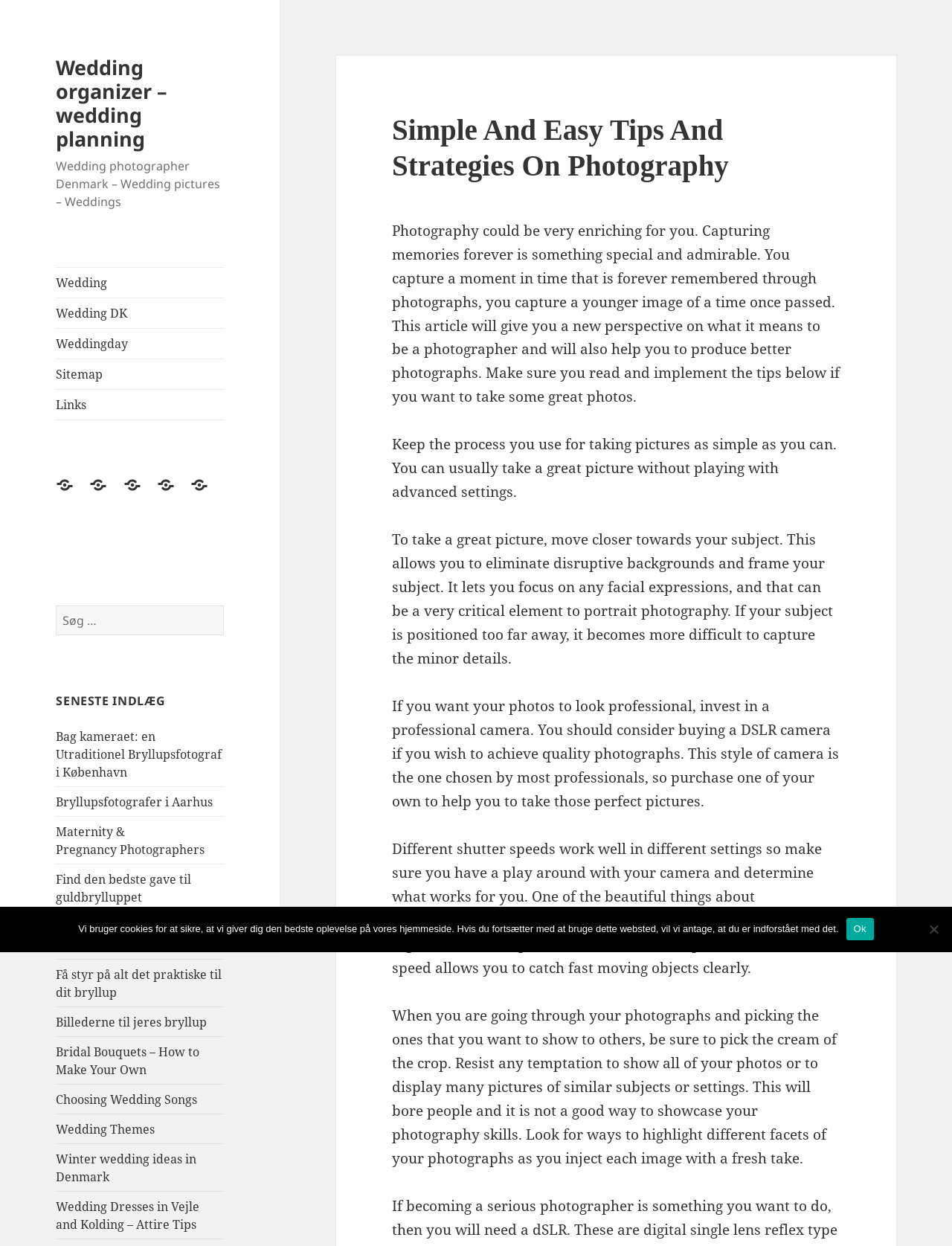What is recommended to take great photos?
Please give a detailed and elaborate explanation in response to the question.

The webpage suggests that to take a great picture, one should move closer towards the subject, which allows us to eliminate disruptive backgrounds and frame the subject, and focus on facial expressions.